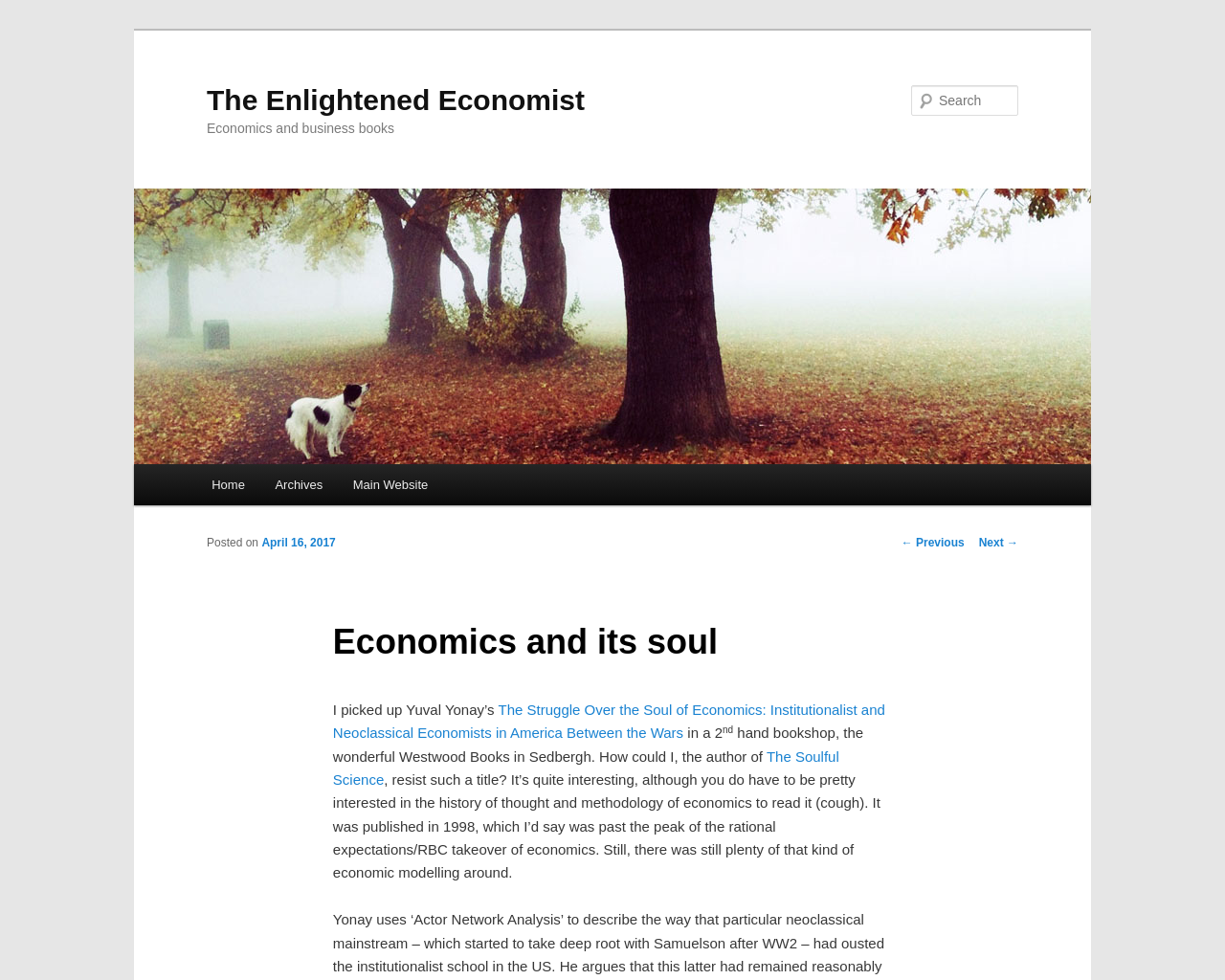What is the name of the book mentioned in the article?
Answer the question with a thorough and detailed explanation.

The name of the book mentioned in the article can be found in the link element within the main content area, which reads 'The Struggle Over the Soul of Economics: Institutionalist and Neoclassical Economists in America Between the Wars'. This is likely a book related to the topic of economics.